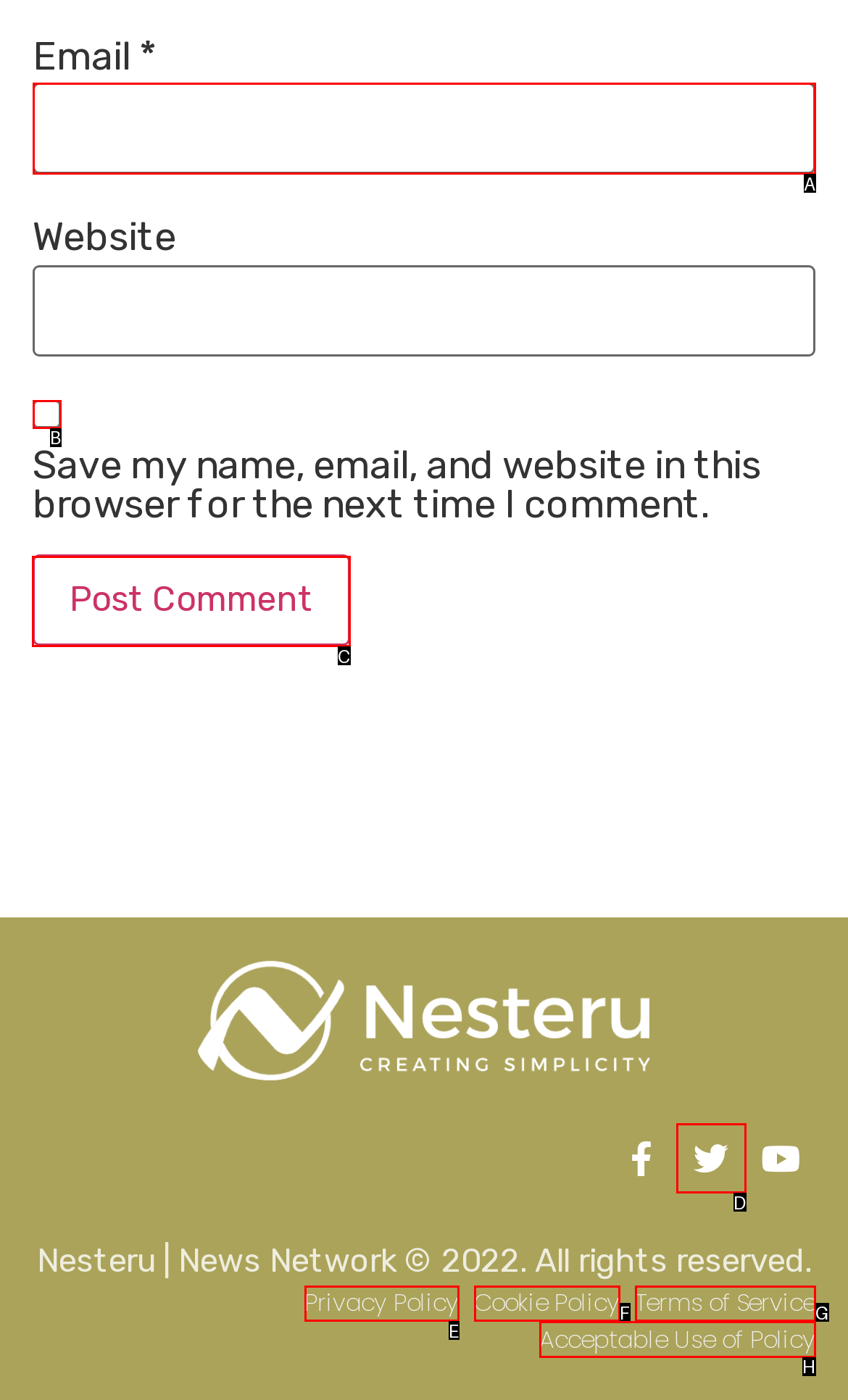Select the correct HTML element to complete the following task: view Josep Lluís Jori's profile
Provide the letter of the choice directly from the given options.

None